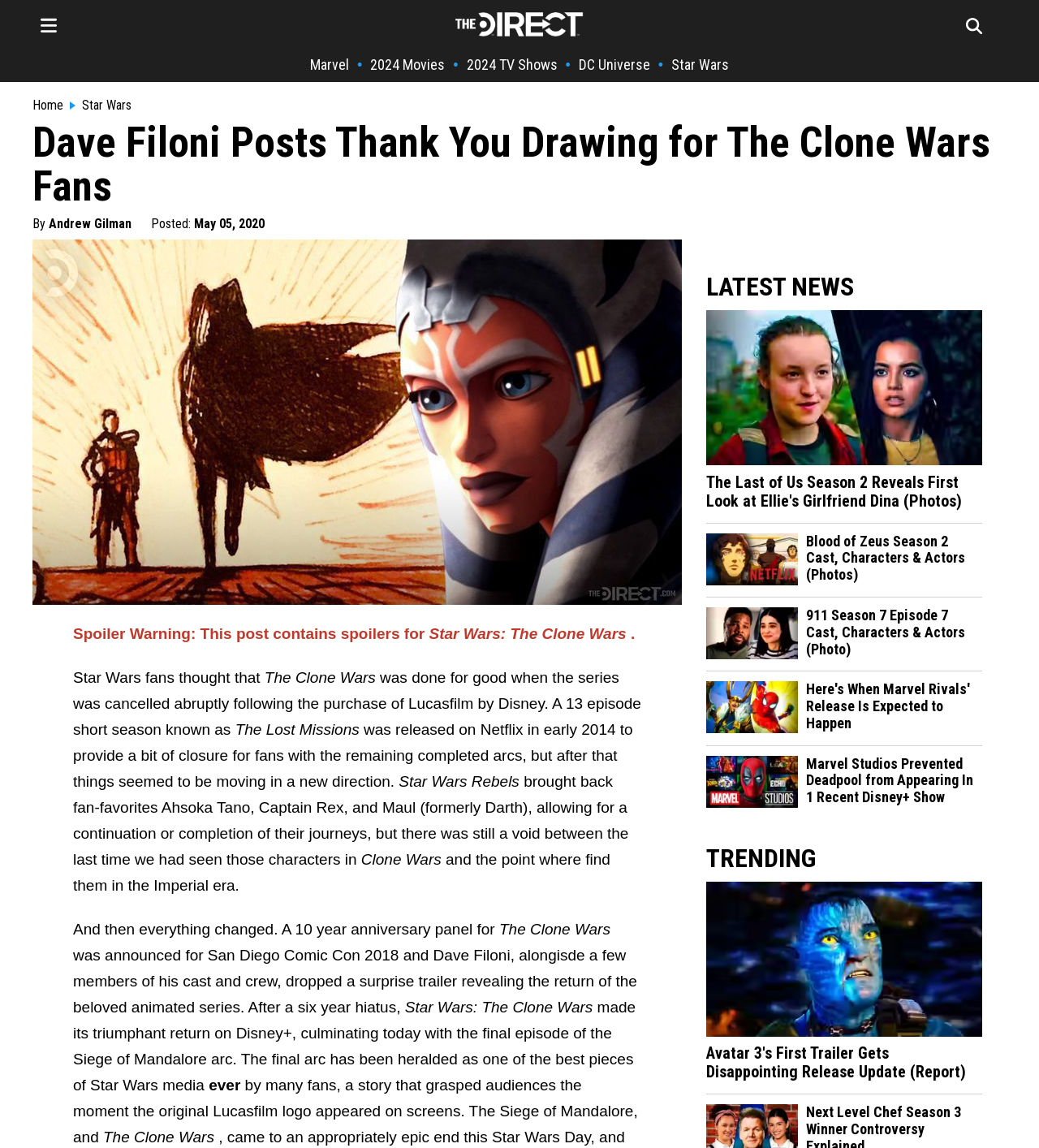Locate the bounding box coordinates of the clickable area to execute the instruction: "Read the article about Marvel Rivals' release". Provide the coordinates as four float numbers between 0 and 1, represented as [left, top, right, bottom].

[0.68, 0.629, 0.768, 0.641]